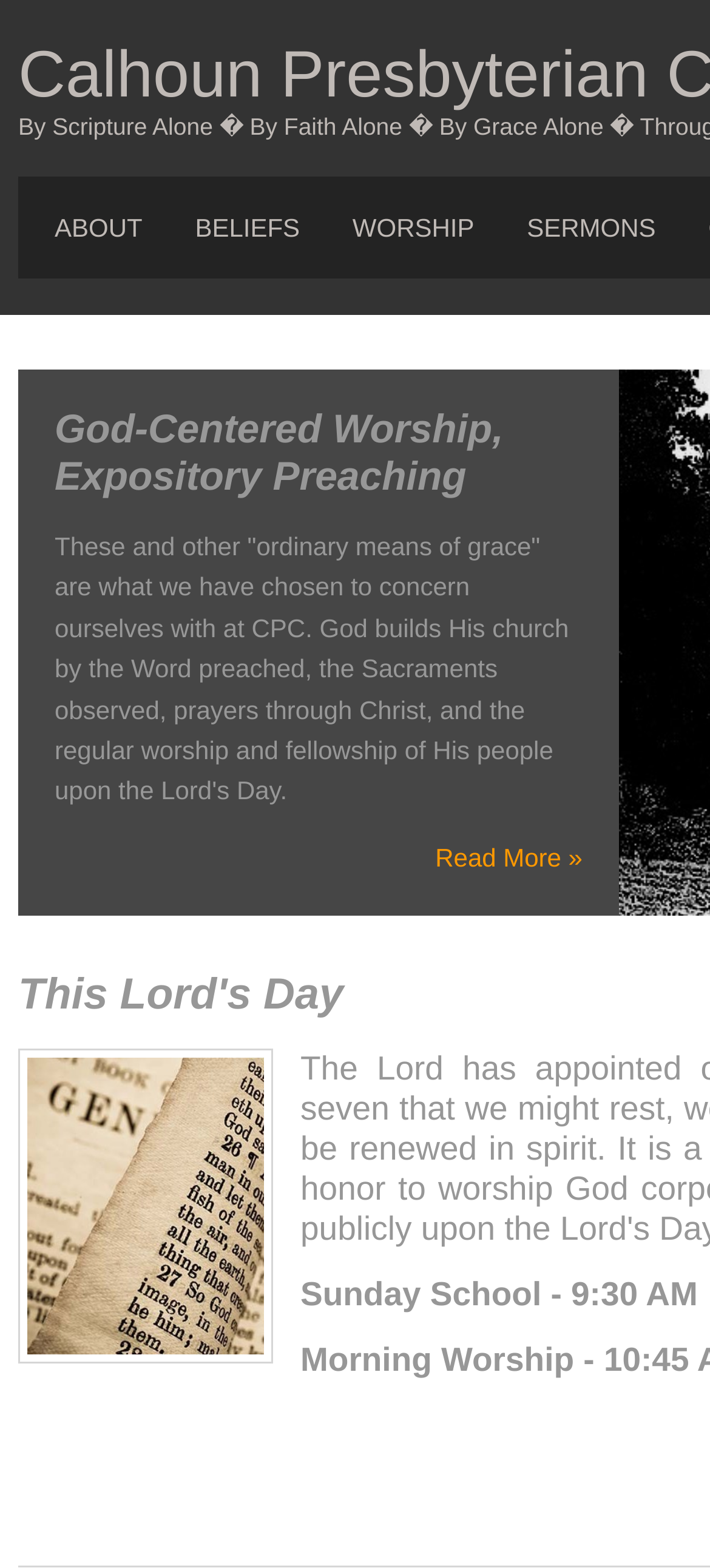Please reply to the following question using a single word or phrase: 
What is the name of this church?

Calhoun Presbyterian Church